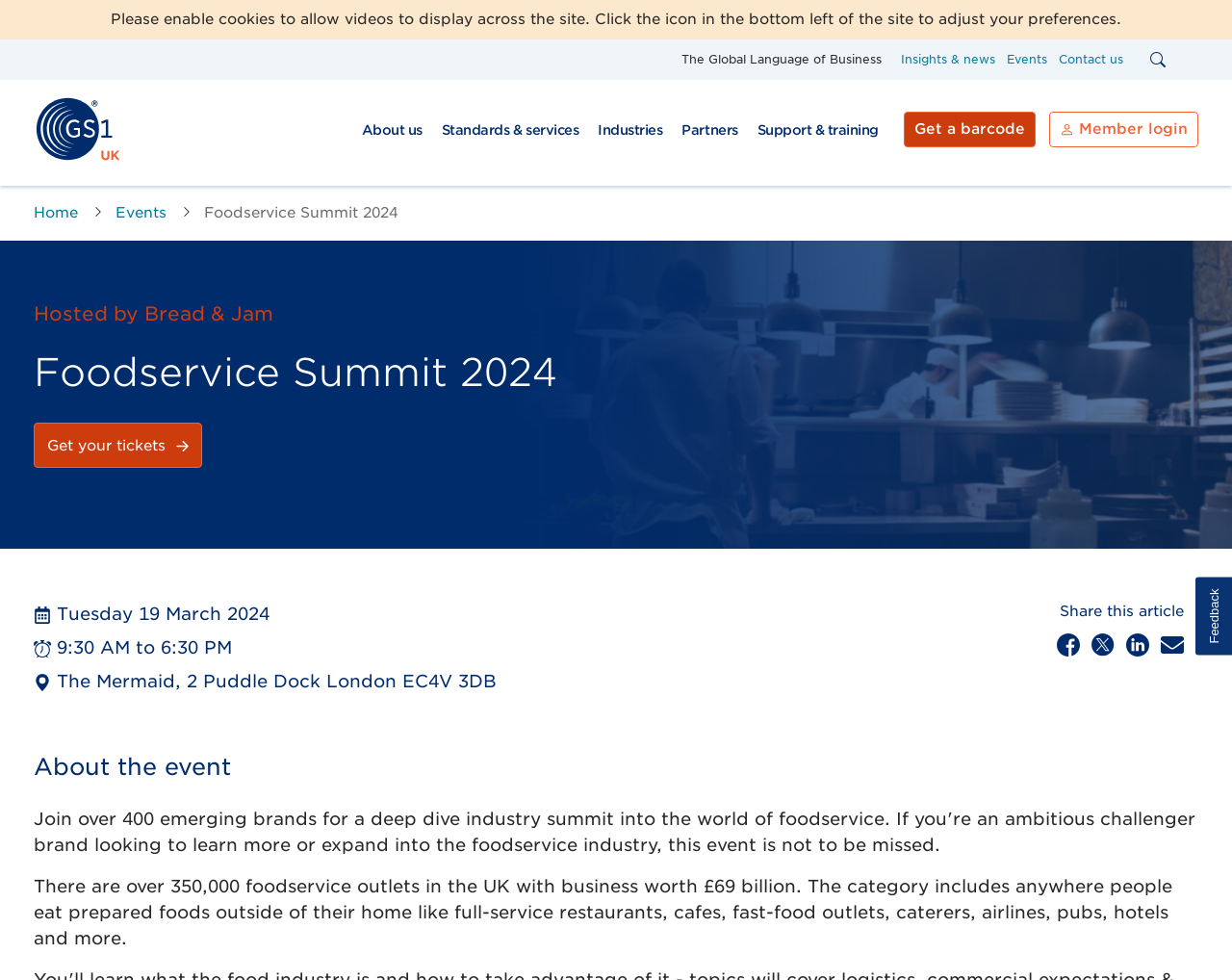Determine the bounding box coordinates of the clickable element necessary to fulfill the instruction: "Explore Foodservice Summit 2024". Provide the coordinates as four float numbers within the 0 to 1 range, i.e., [left, top, right, bottom].

[0.553, 0.053, 0.716, 0.068]